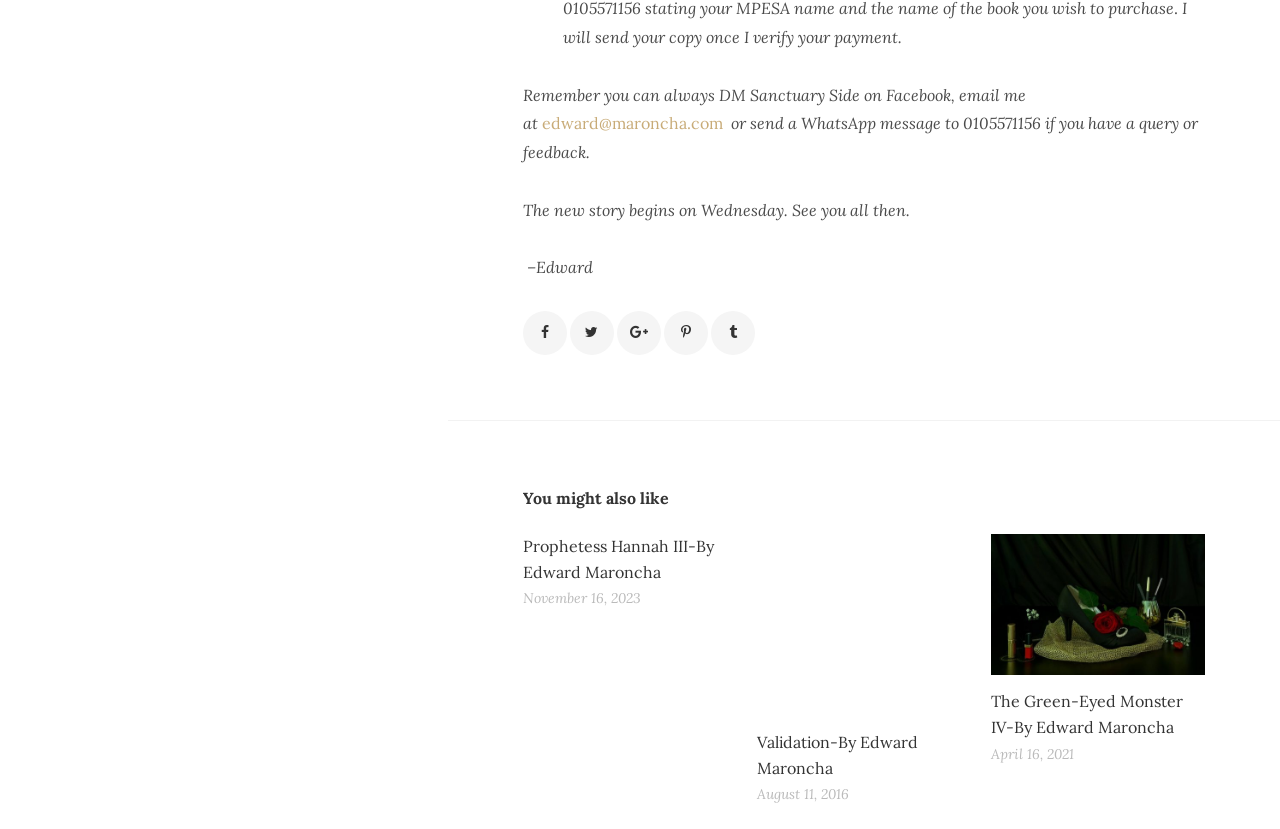Point out the bounding box coordinates of the section to click in order to follow this instruction: "read Validation story".

[0.591, 0.644, 0.759, 0.864]